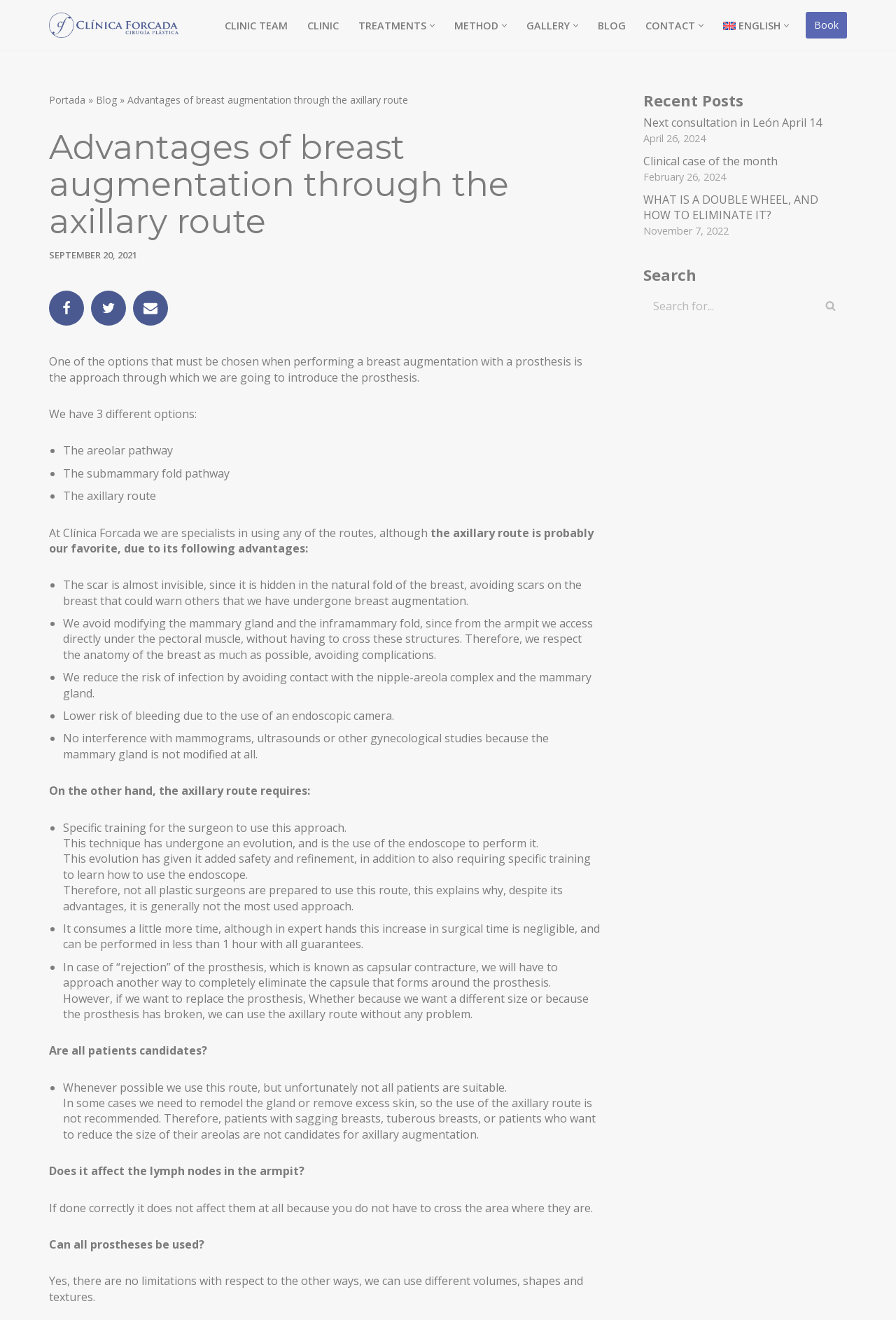Given the webpage screenshot and the description, determine the bounding box coordinates (top-left x, top-left y, bottom-right x, bottom-right y) that define the location of the UI element matching this description: Intimate Surgery

[0.074, 0.824, 0.926, 0.838]